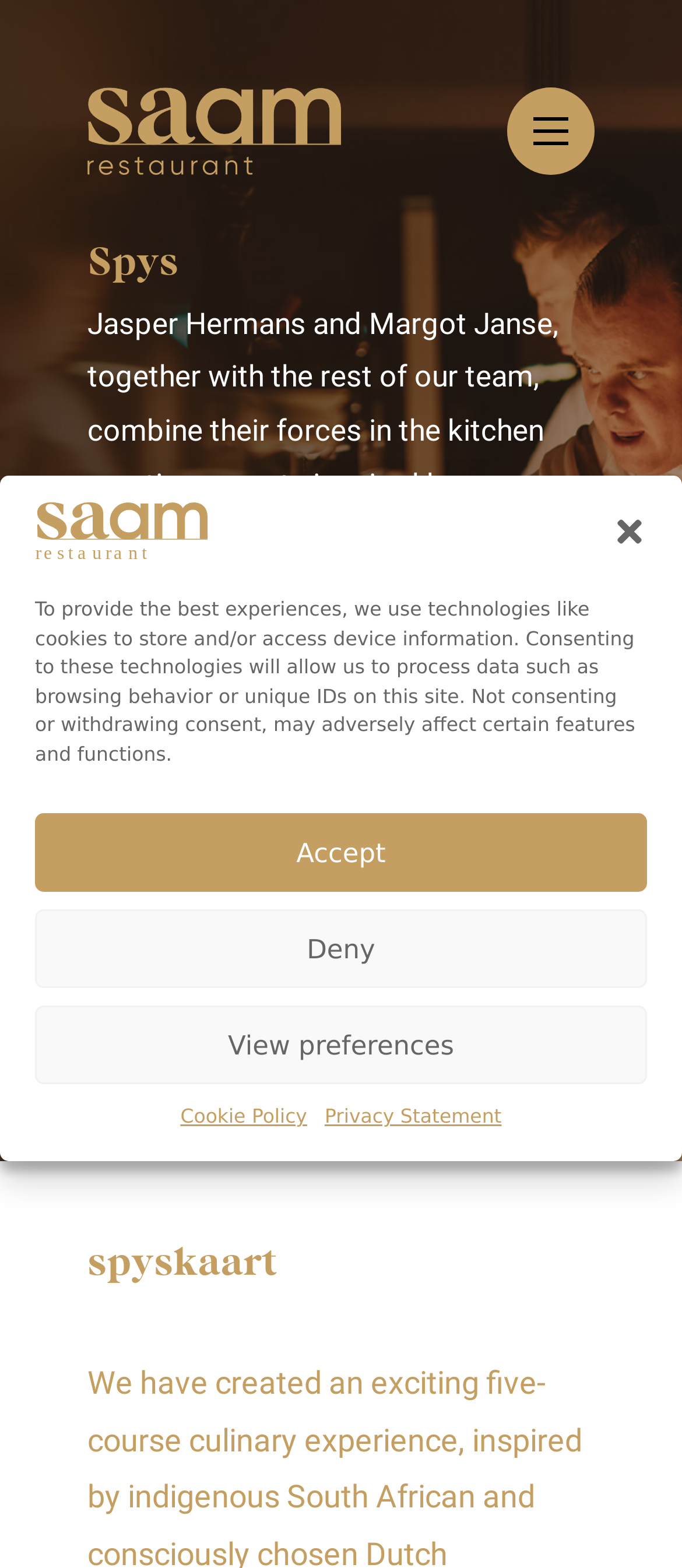Give a succinct answer to this question in a single word or phrase: 
What is the theme of the menu?

indigenous South African